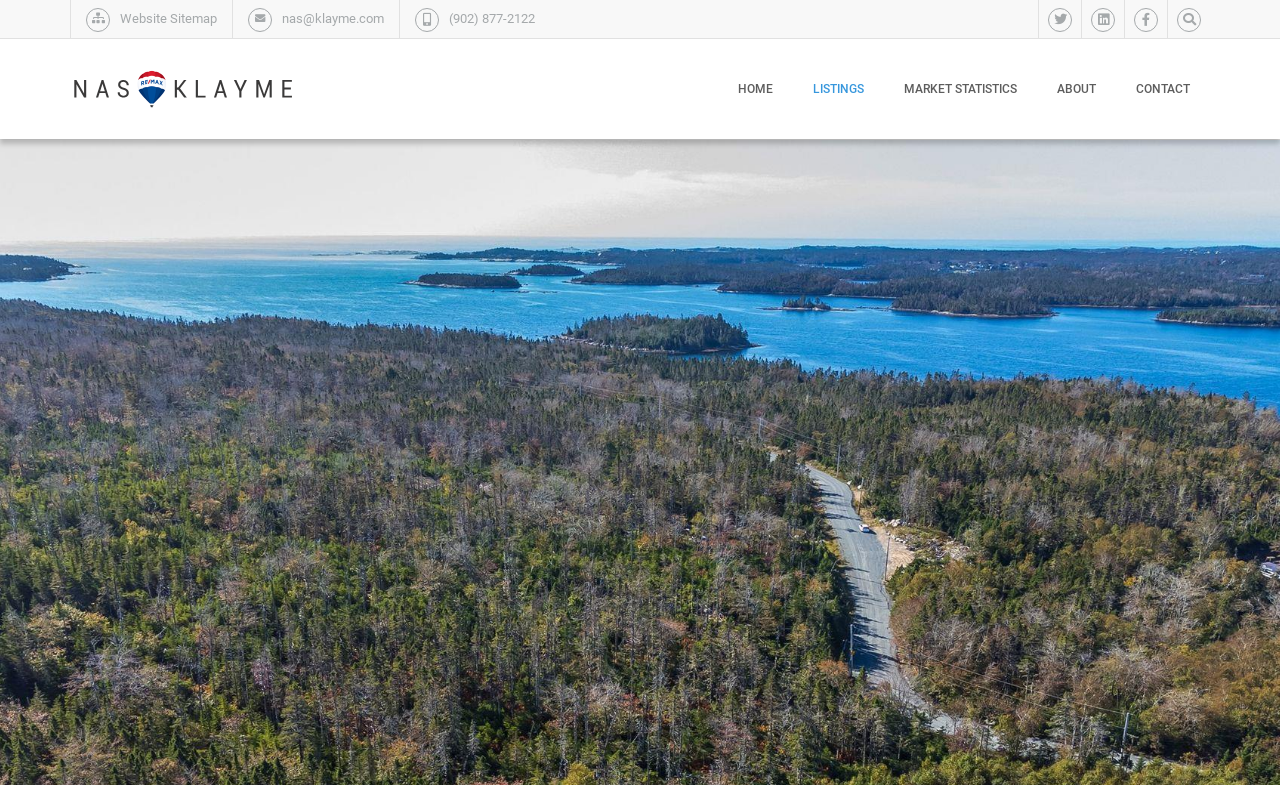Please identify the bounding box coordinates of the area I need to click to accomplish the following instruction: "Go to HOME page".

[0.561, 0.05, 0.62, 0.177]